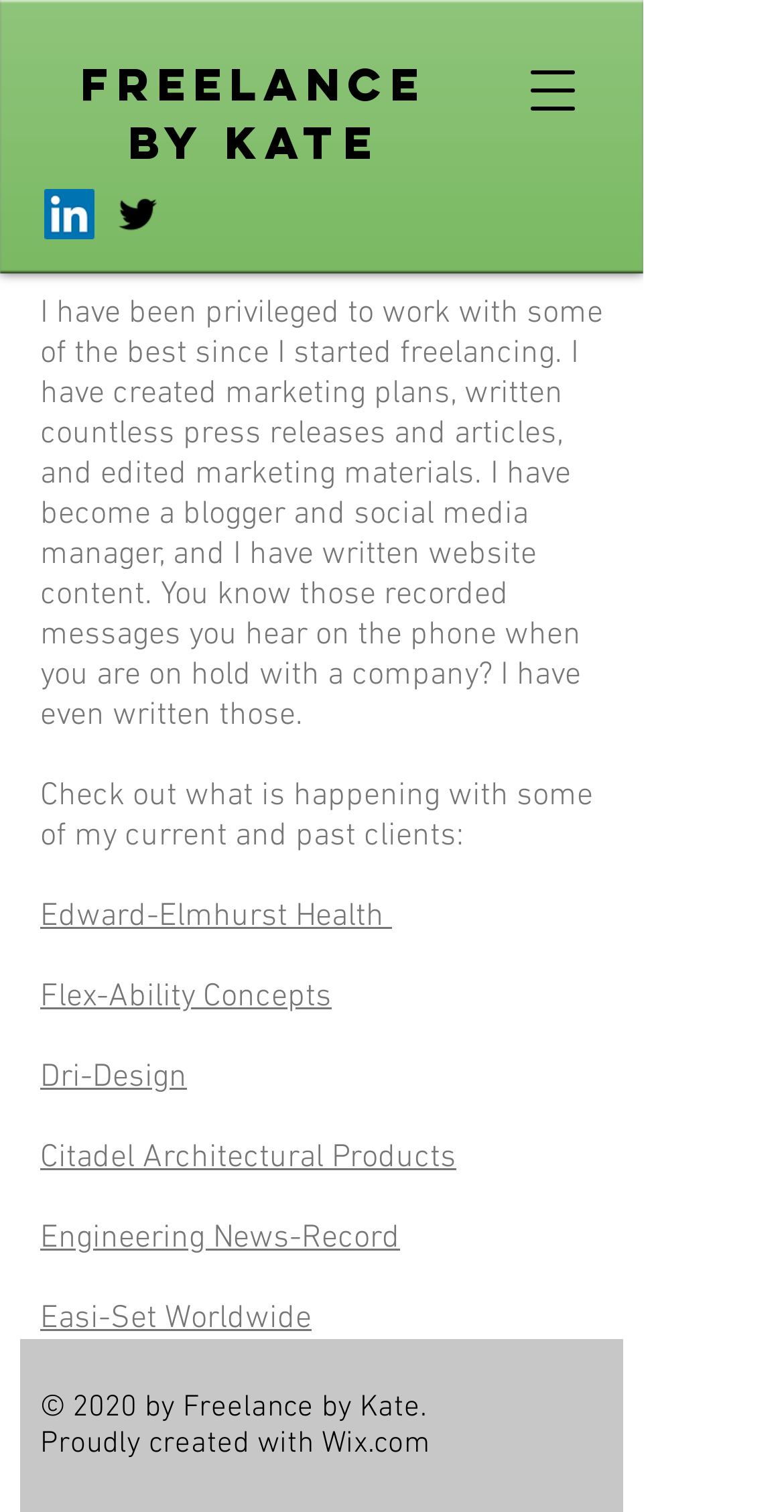Extract the bounding box coordinates of the UI element described: "Life". Provide the coordinates in the format [left, top, right, bottom] with values ranging from 0 to 1.

None